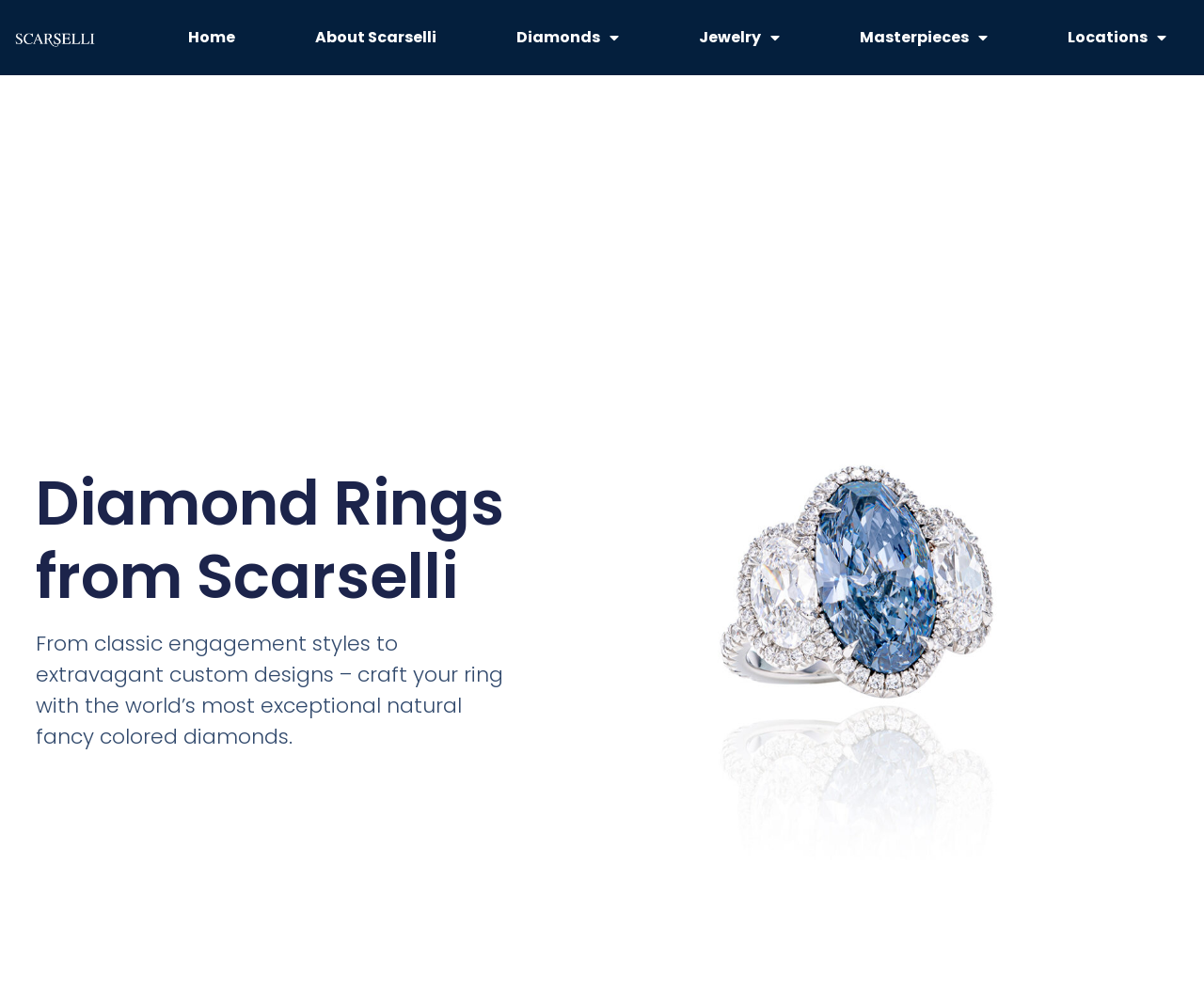What type of jewelry is featured on this webpage?
Can you offer a detailed and complete answer to this question?

Based on the webpage content, specifically the heading 'Diamond Rings from Scarselli' and the image description '6.04 carat Fancy vivid blue oval cut diamond ring', it is clear that the webpage is featuring diamond rings.